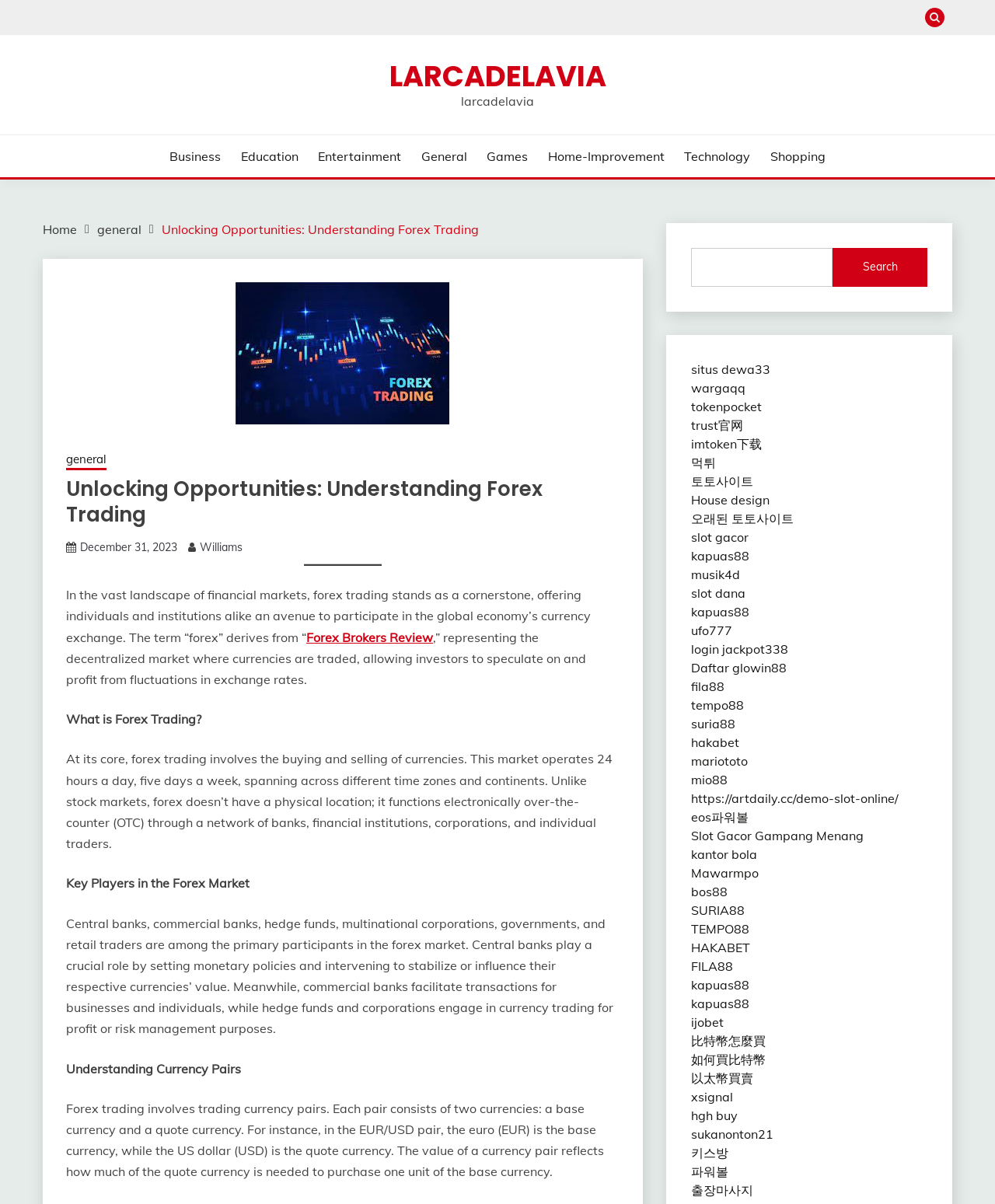Show the bounding box coordinates of the region that should be clicked to follow the instruction: "Search for something."

[0.694, 0.206, 0.932, 0.238]